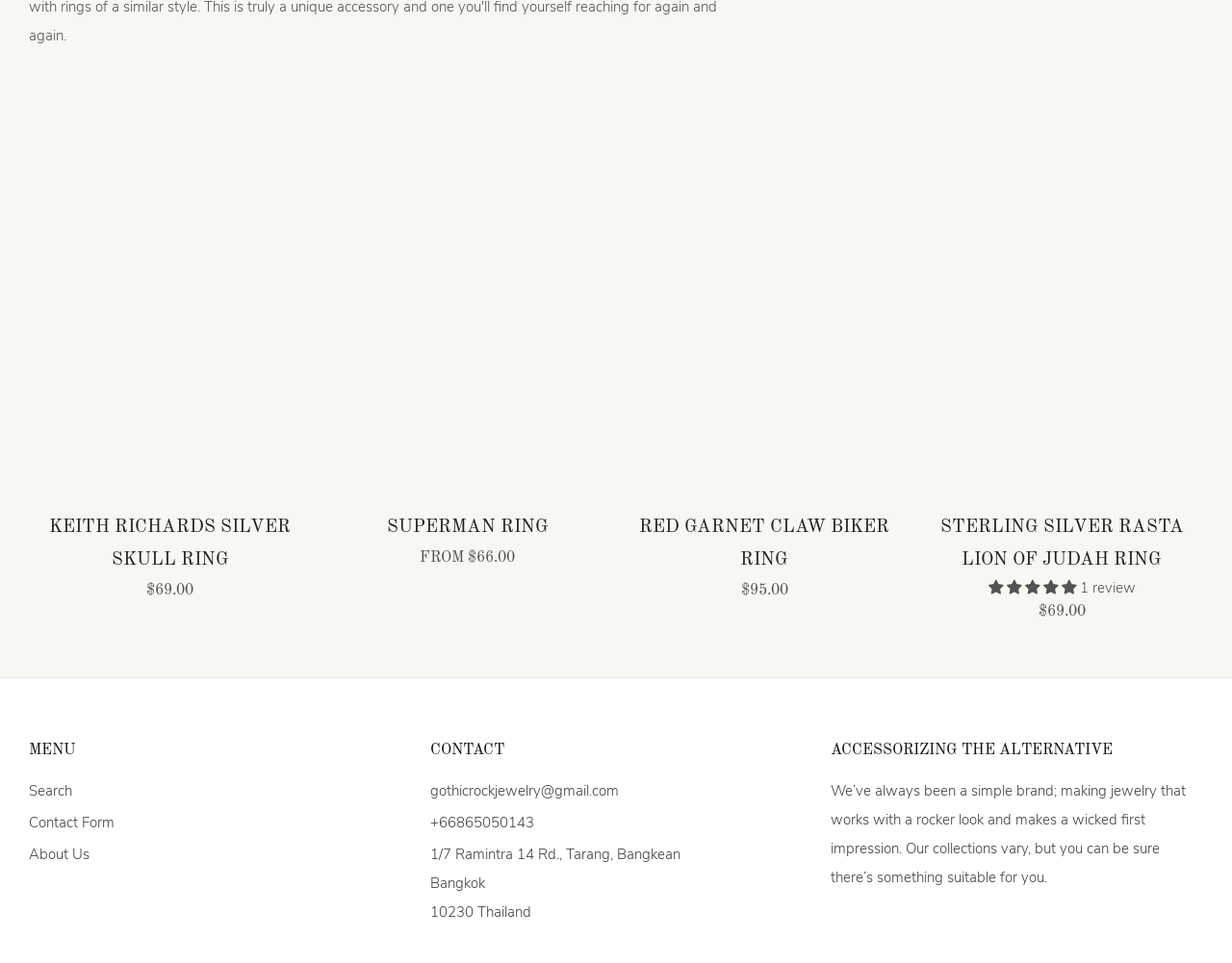What is the contact email address?
Can you provide a detailed and comprehensive answer to the question?

I found the contact email address by looking at the link element with the text 'Email' and noticing that it contains the email address 'gothicrockjewelry@gmail.com'.